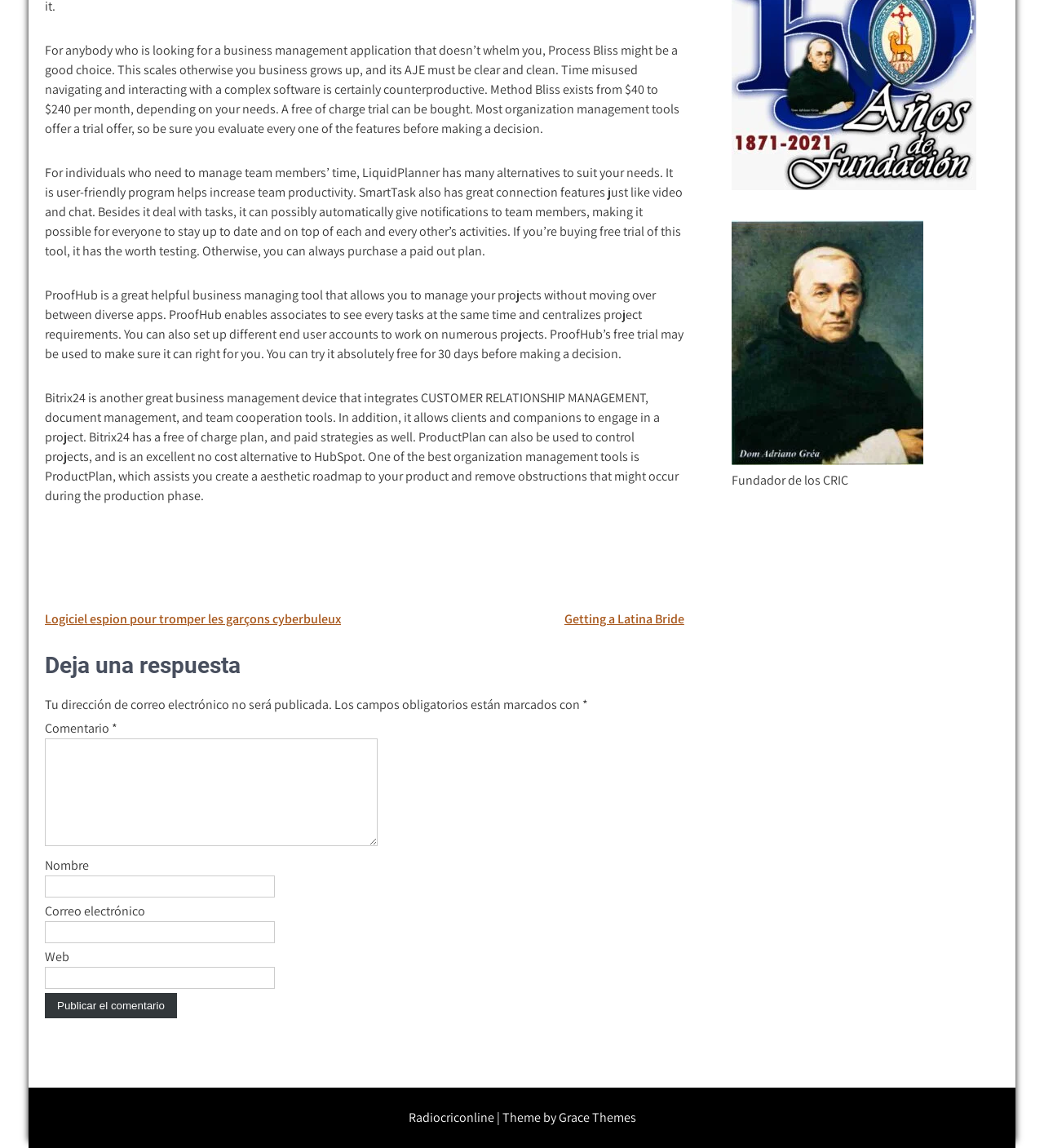Using the description: "name="submit" value="Publicar el comentario"", identify the bounding box of the corresponding UI element in the screenshot.

[0.043, 0.865, 0.169, 0.887]